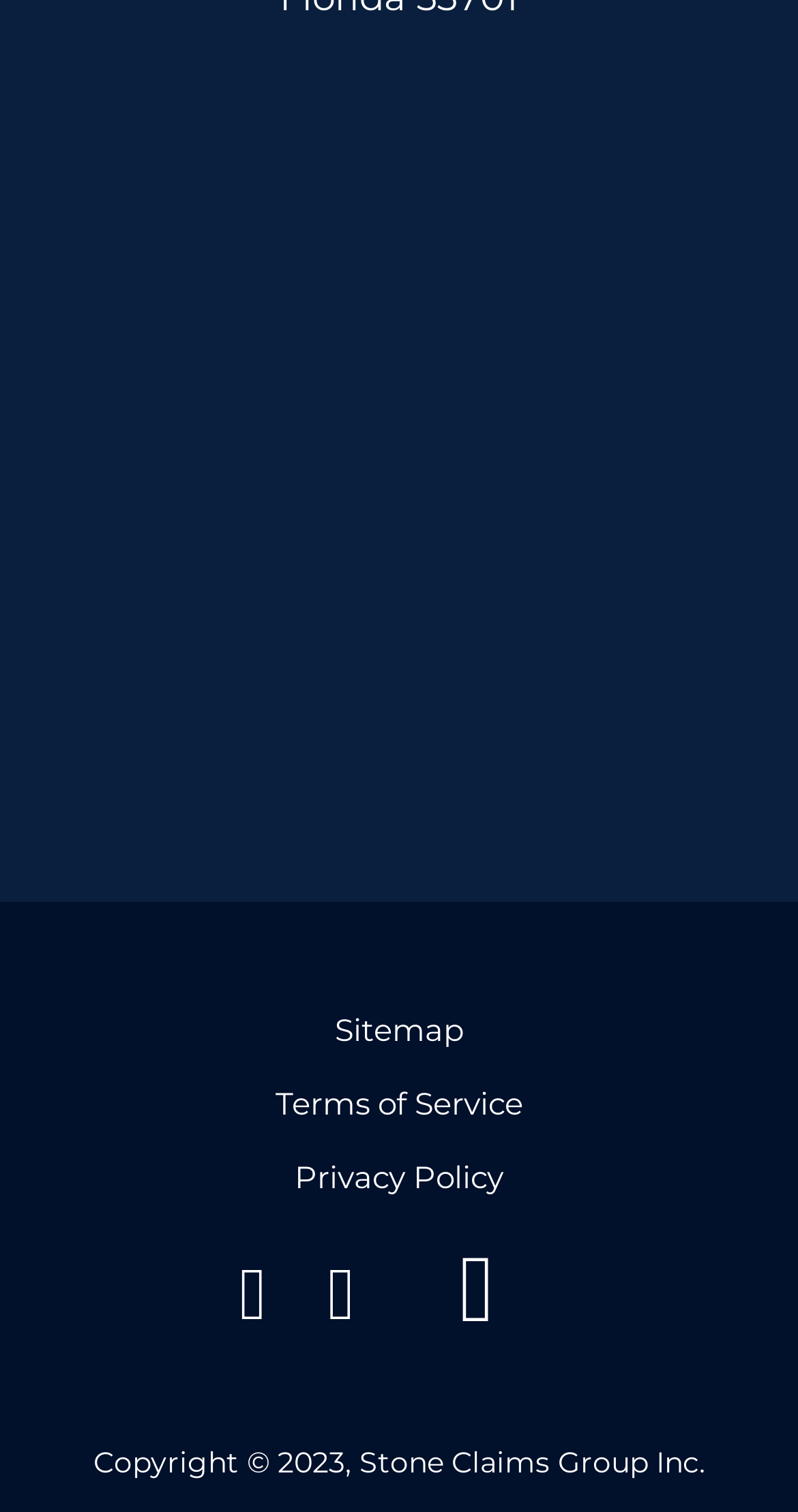Use a single word or phrase to answer the question: What is the position of the last image?

Bottom-right